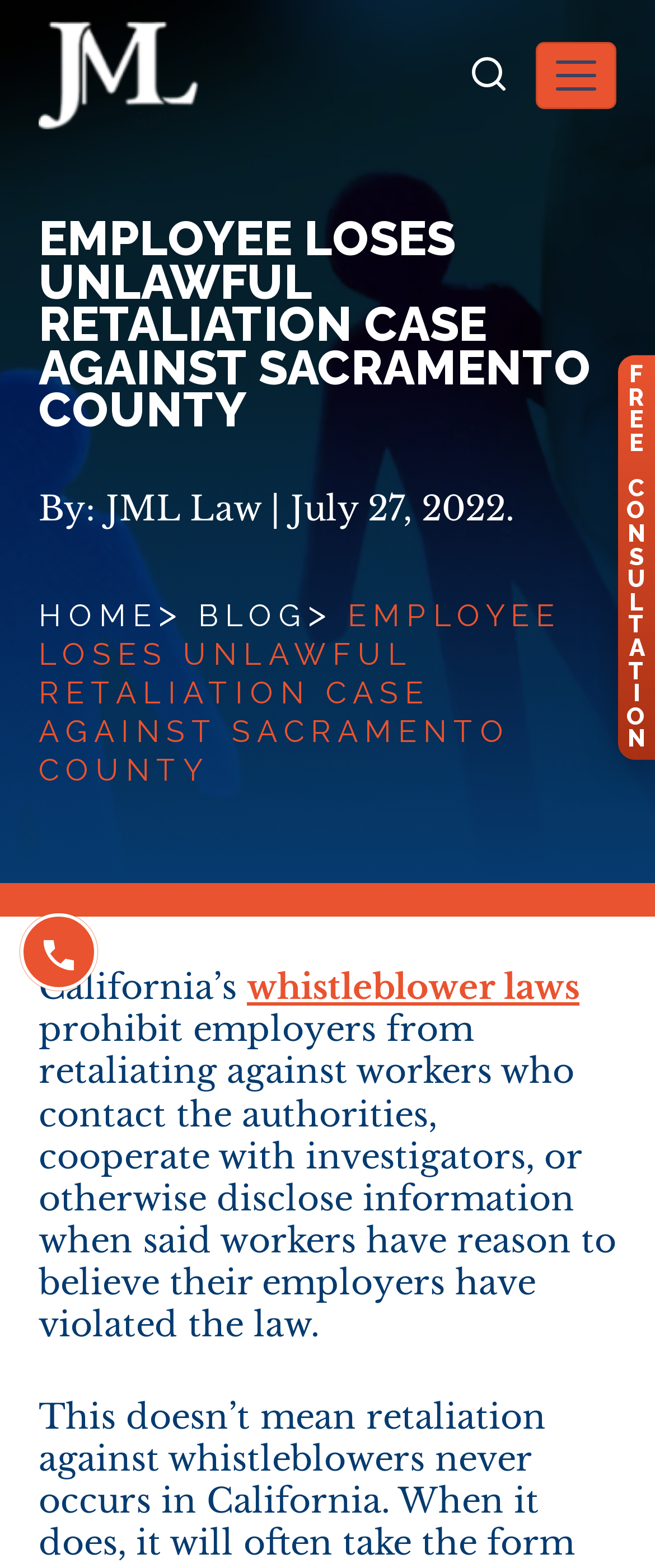Summarize the webpage comprehensively, mentioning all visible components.

This webpage appears to be a law firm's website, specifically discussing unlawful retaliation cases. At the top left, there is a link and an image, likely a logo. On the top right, there is a search icon and a button. Below the top section, there is a prominent link with the text "F R E E C O N S U L T A T I O N" in bold font, with each letter separated into individual static text elements.

The main content of the webpage is divided into sections. The first section has a heading that reads "EMPLOYEE LOSES UNLAWFUL RETALIATION CASE AGAINST SACRAMENTO COUNTY" and is accompanied by a subheading with the author and date "By: JML Law | July 27, 2022." Below this, there are links to "HOME" and "BLOG" on the left, and a repetition of the heading in a smaller font on the right.

The main article begins with a large image that spans the entire width of the page, likely an illustration or a photo related to the case. The article text starts below the image, discussing California's whistleblower laws and how they prohibit employers from retaliating against workers who report illegal activities. The text is divided into paragraphs, with a link to "whistleblower laws" in the middle of the text.

On the bottom left, there is a link with an icon of a phone, likely a contact or call-to-action element.